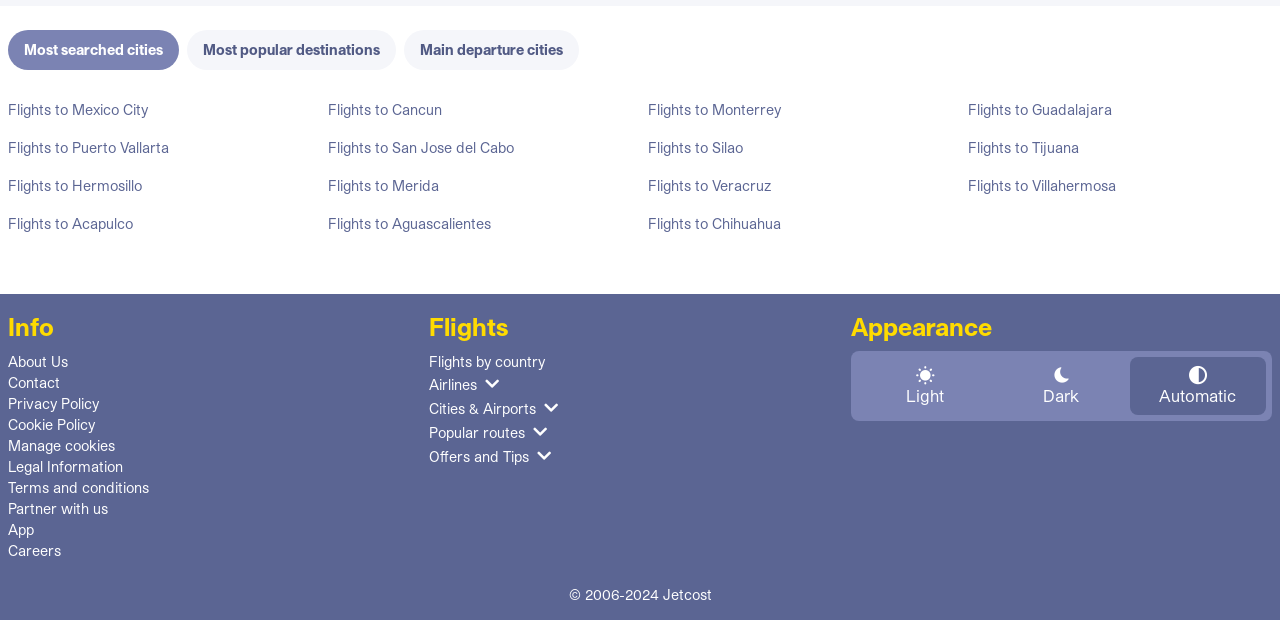Please answer the following question using a single word or phrase: 
What is the name of the company that owns the website?

Jetcost